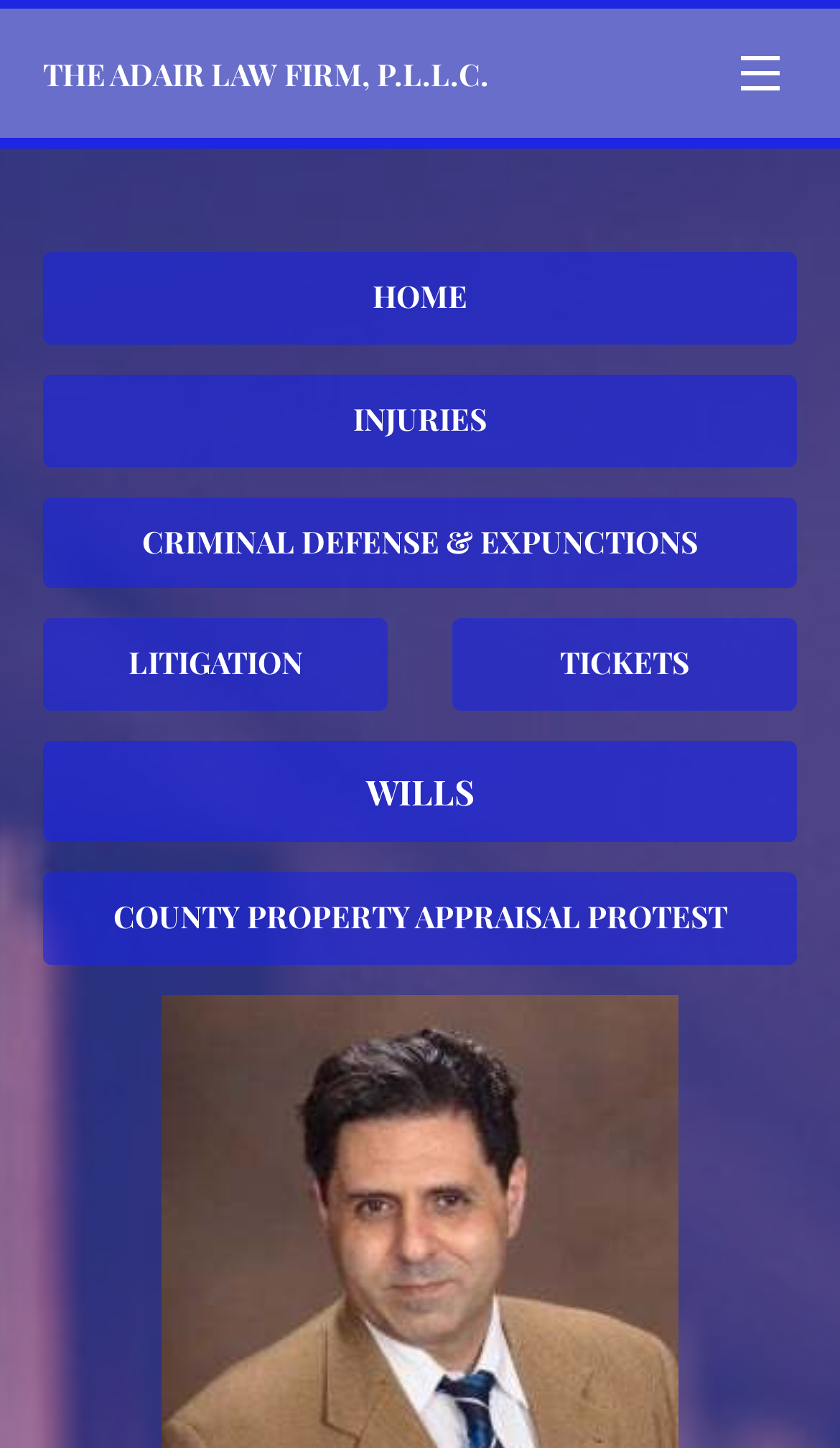Please determine the bounding box coordinates for the element with the description: "HOME".

[0.051, 0.174, 0.949, 0.238]